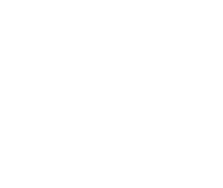Describe every aspect of the image in depth.

The image features a graphic of a pulley, a mechanical component commonly used in various industrial applications. This image is likely associated with the product listings in an online toolkit, designed to help customers understand the different mechanical parts available. The representation of the pulley suggests its functionality in systems that involve lifting or transmitting forces, which is essential for operations in manufacturing and engineering fields. This visual aids in quick identification for customers exploring related products, ensuring they can easily find and inquire about specific pulley models available through the platform.